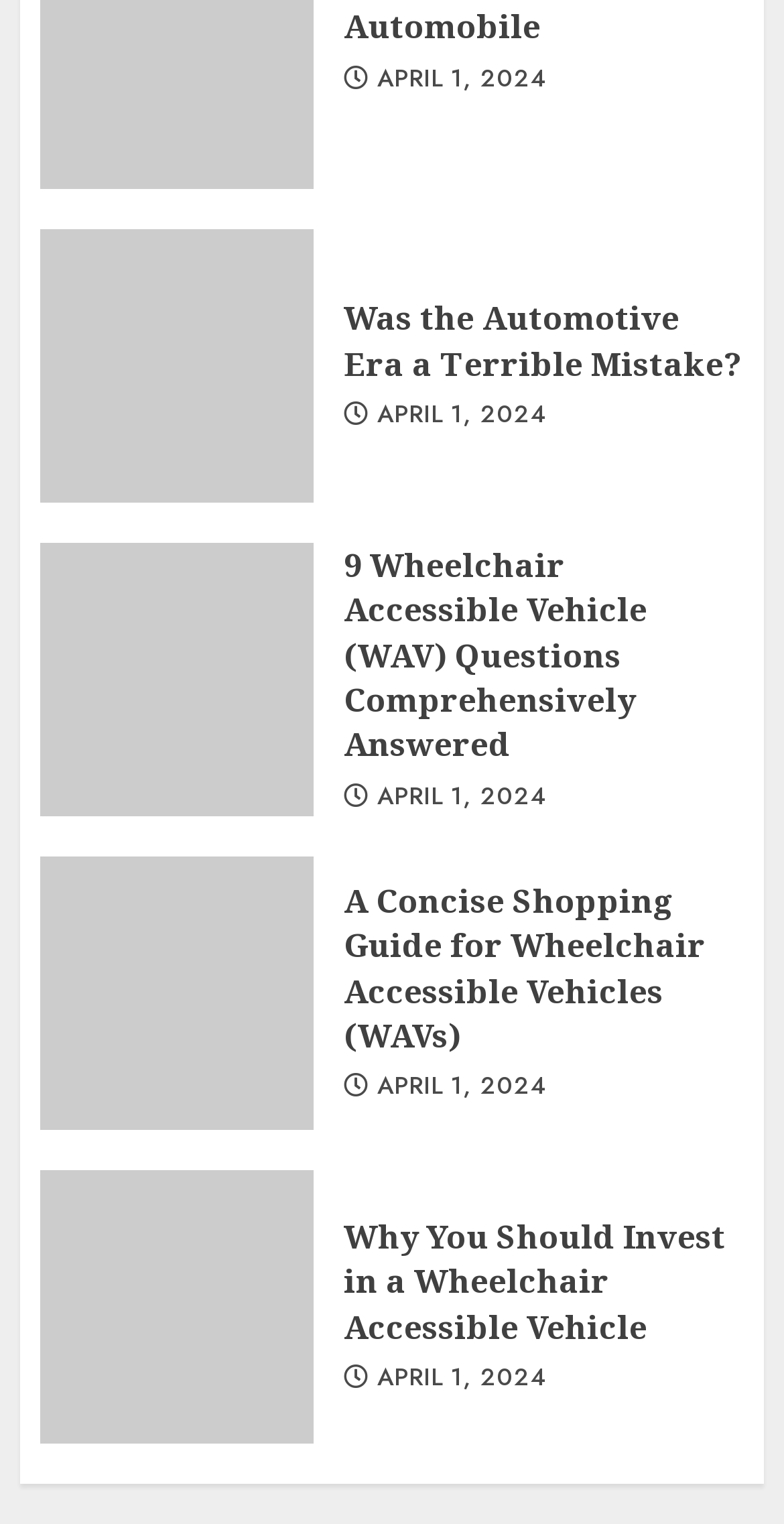How many links are there on this webpage?
Please answer the question as detailed as possible.

I counted the number of links on the webpage, including the links to the articles and the date links, and there are 10 links in total.